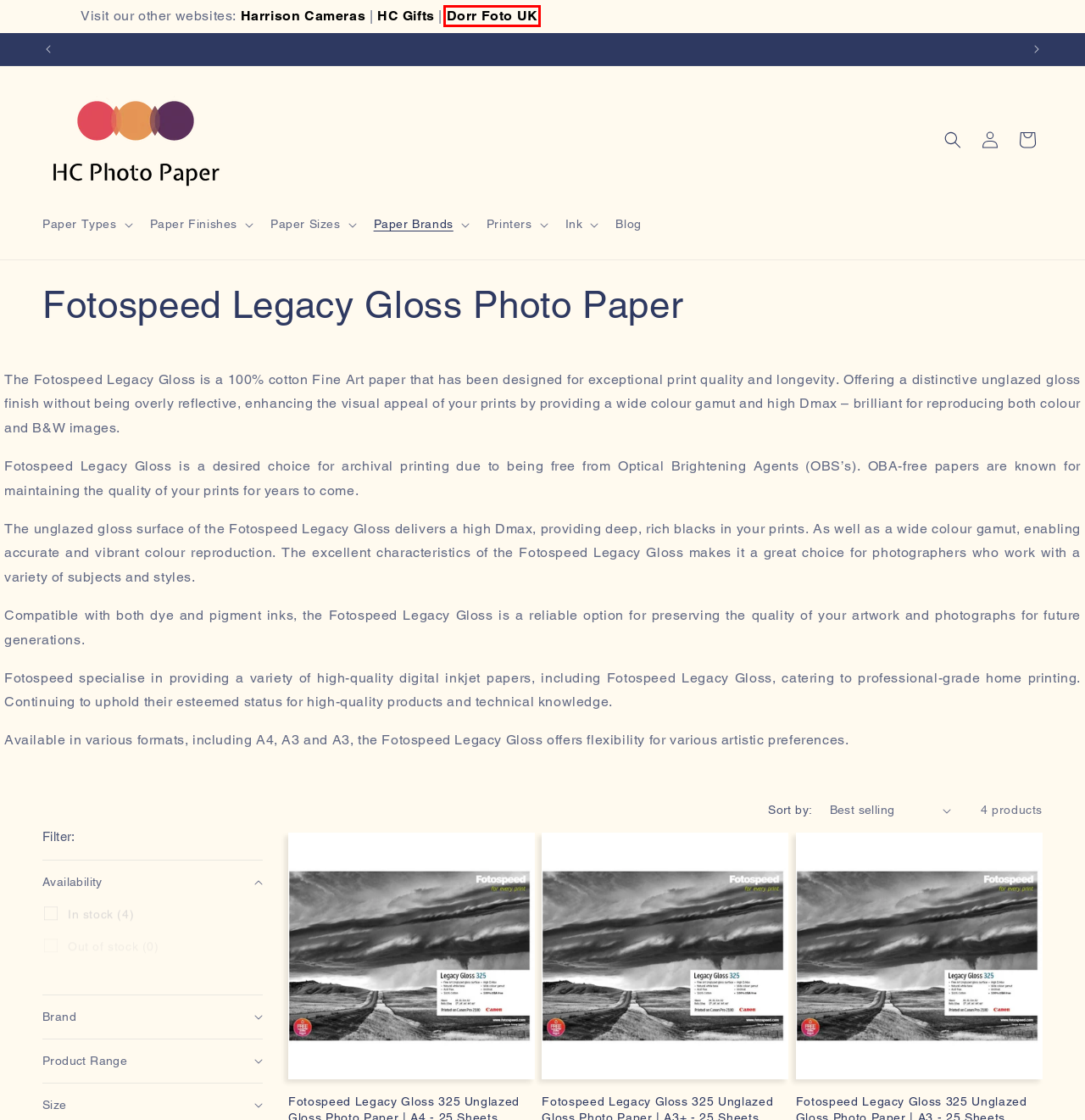You are given a screenshot depicting a webpage with a red bounding box around a UI element. Select the description that best corresponds to the new webpage after clicking the selected element. Here are the choices:
A. Fotospeed Legacy Gloss 325 Unglazed Gloss Photo Paper | A2 - 25 Sheets
 – HC Photo Paper
B. Fotospeed Legacy Gloss 325 Unglazed Gloss Photo Paper | A3+ - 25 Sheet
 – HC Photo Paper
C. Start and grow your e-commerce business - 3-Day Free Trial - Shopify USA
D. Dorr Foto UK
E. Fotospeed Legacy Gloss 325 Unglazed Gloss Photo Paper | A3 - 25 Sheets
 – HC Photo Paper
F. Fotospeed Legacy Gloss 325 Unglazed Gloss Photo Paper | A4 - 25 Sheets
 – HC Photo Paper
G. Camera Shop | Photography Shop | Harrison Cameras
H. HC Gifts and Home Decor

D